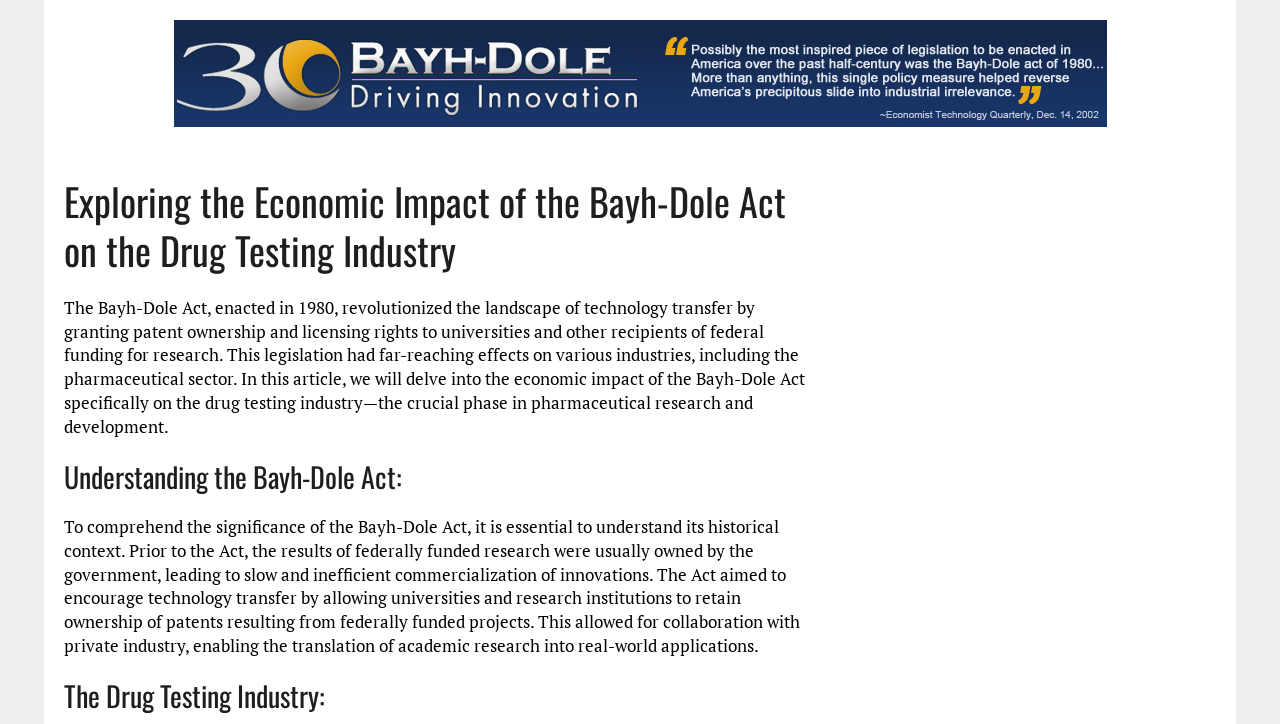Provide a short answer using a single word or phrase for the following question: 
What is the main topic of the article?

Bayh-Dole Act